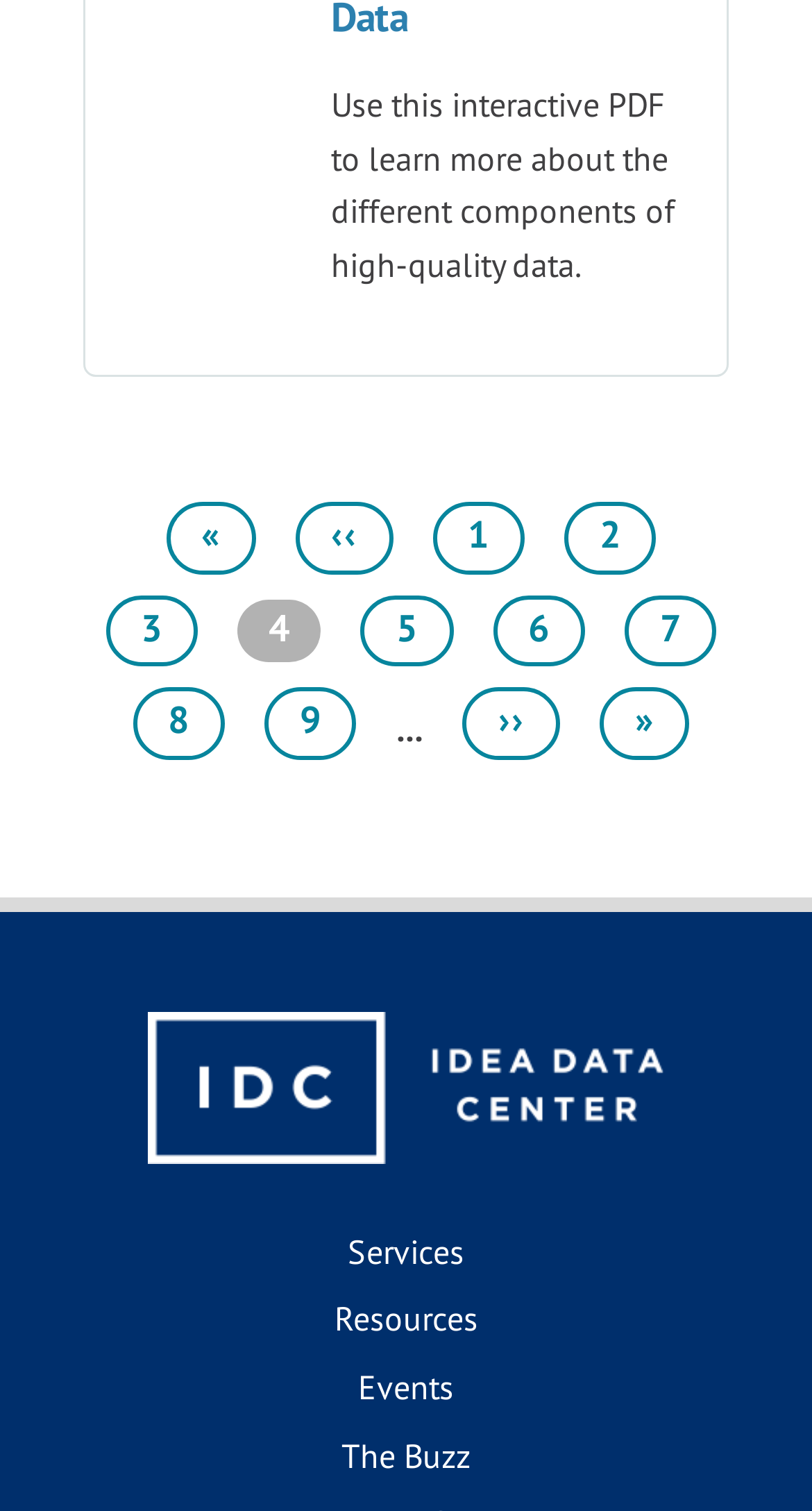From the element description Last page », predict the bounding box coordinates of the UI element. The coordinates must be specified in the format (top-left x, top-left y, bottom-right x, bottom-right y) and should be within the 0 to 1 range.

[0.739, 0.455, 0.85, 0.502]